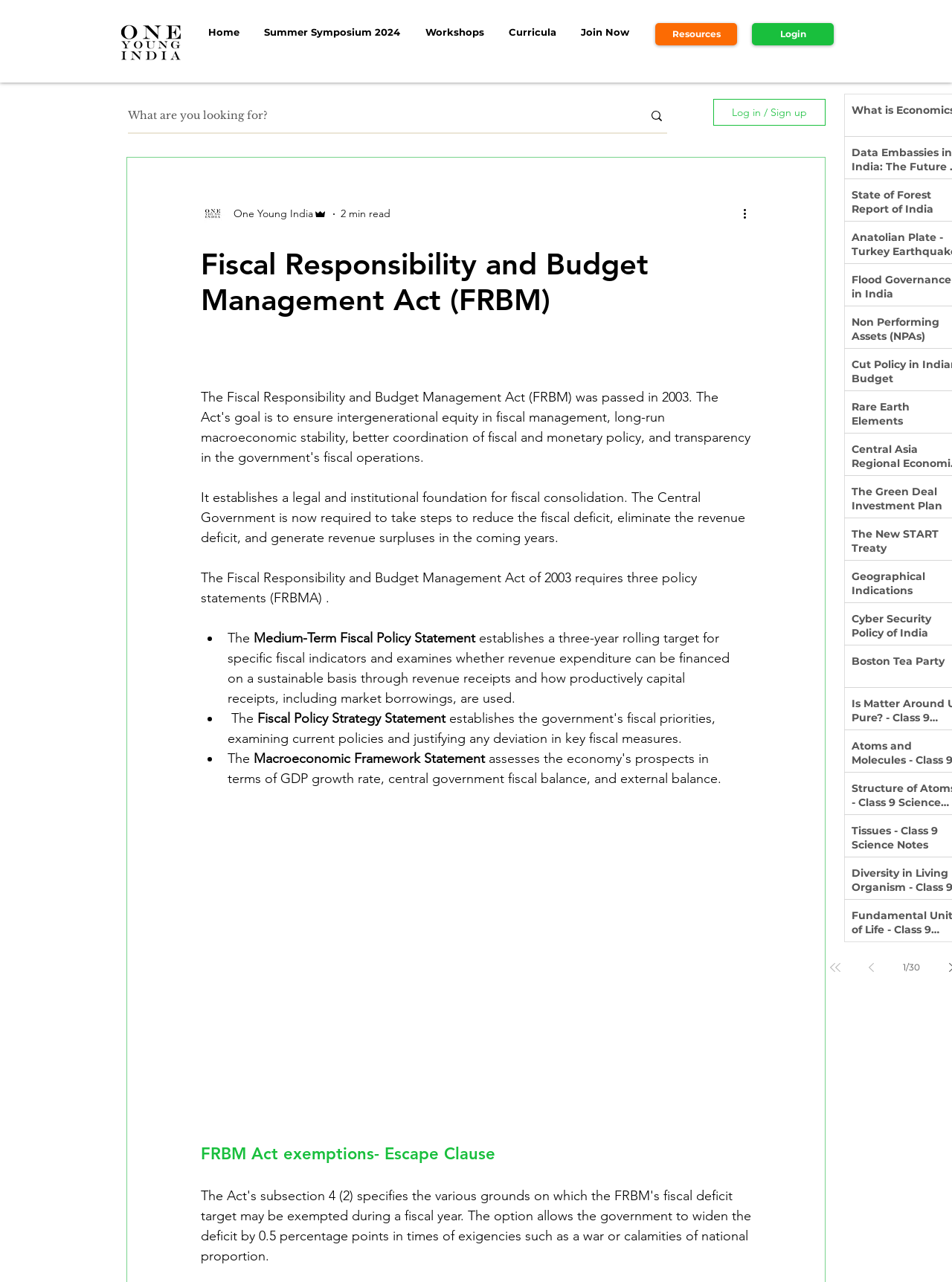Locate the bounding box coordinates of the UI element described by: "Workshops". The bounding box coordinates should consist of four float numbers between 0 and 1, i.e., [left, top, right, bottom].

[0.433, 0.017, 0.521, 0.033]